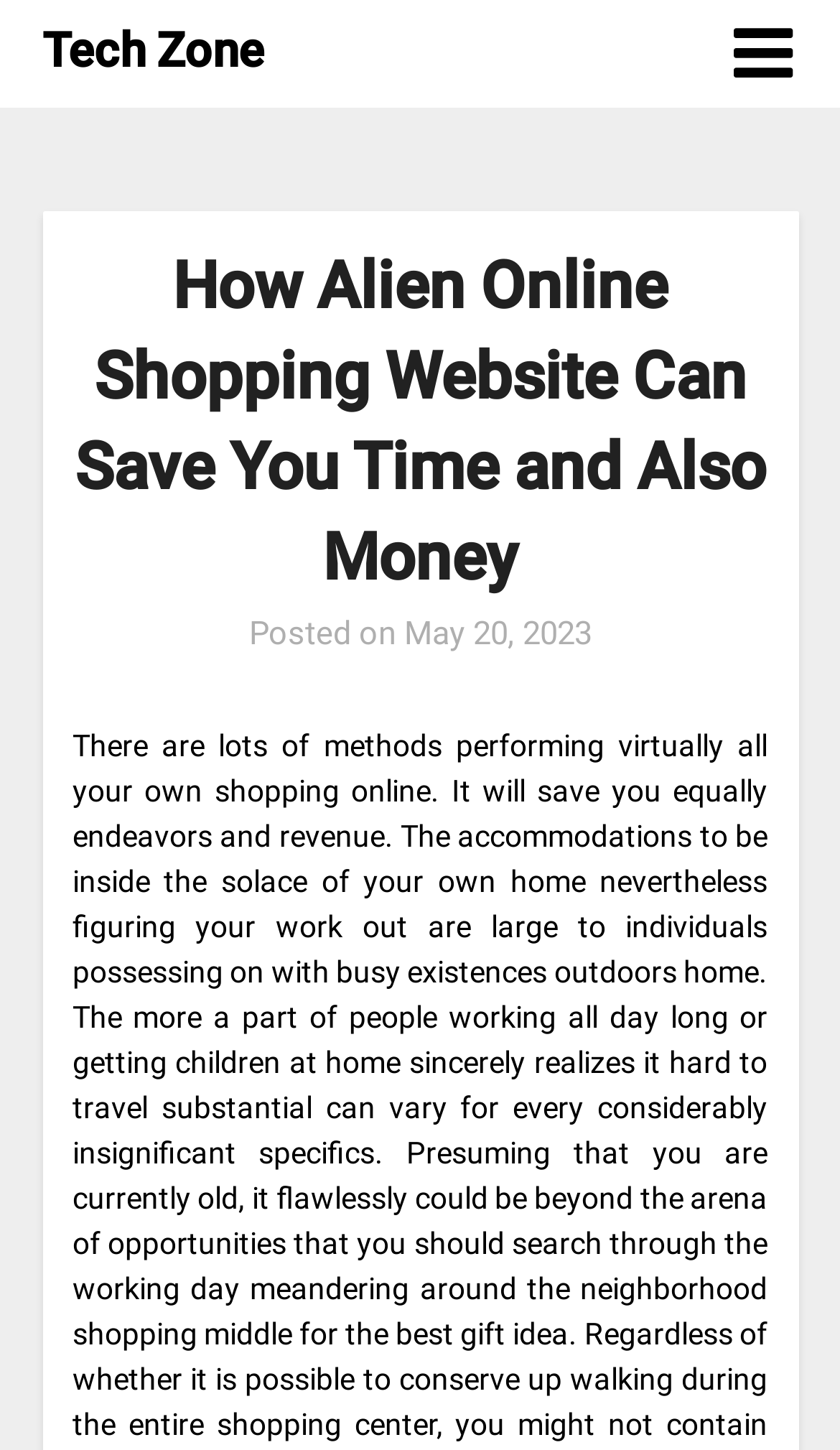Answer succinctly with a single word or phrase:
What is the date of the post?

May 20, 2023